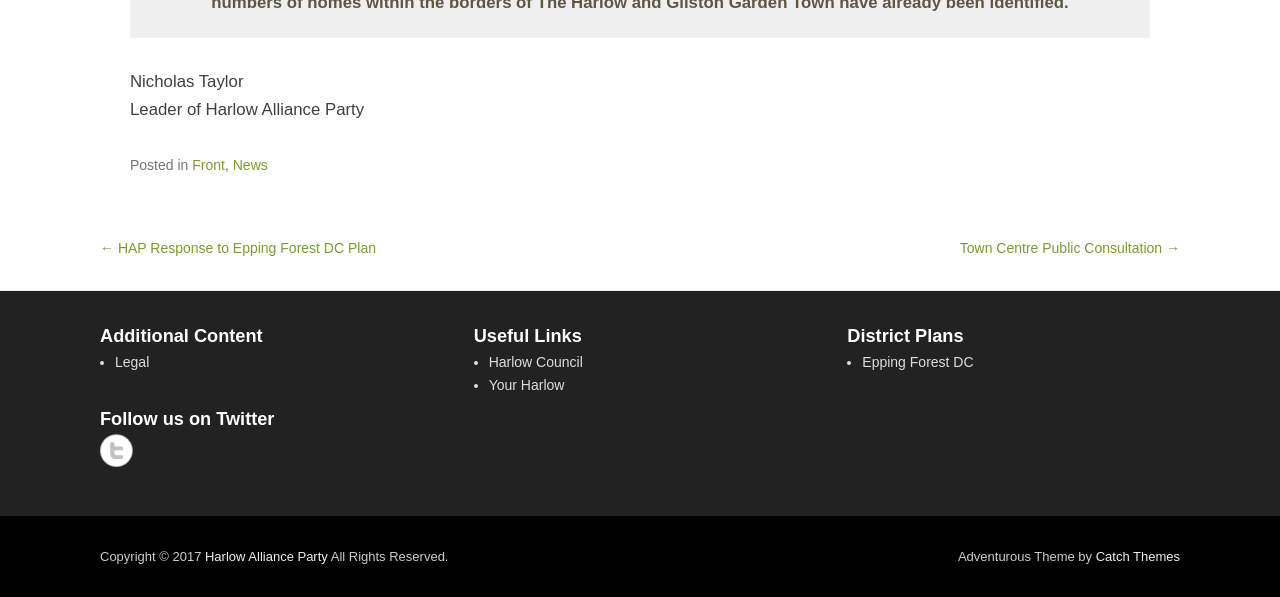What is the name of the leader of Harlow Alliance Party? From the image, respond with a single word or brief phrase.

Nicholas Taylor